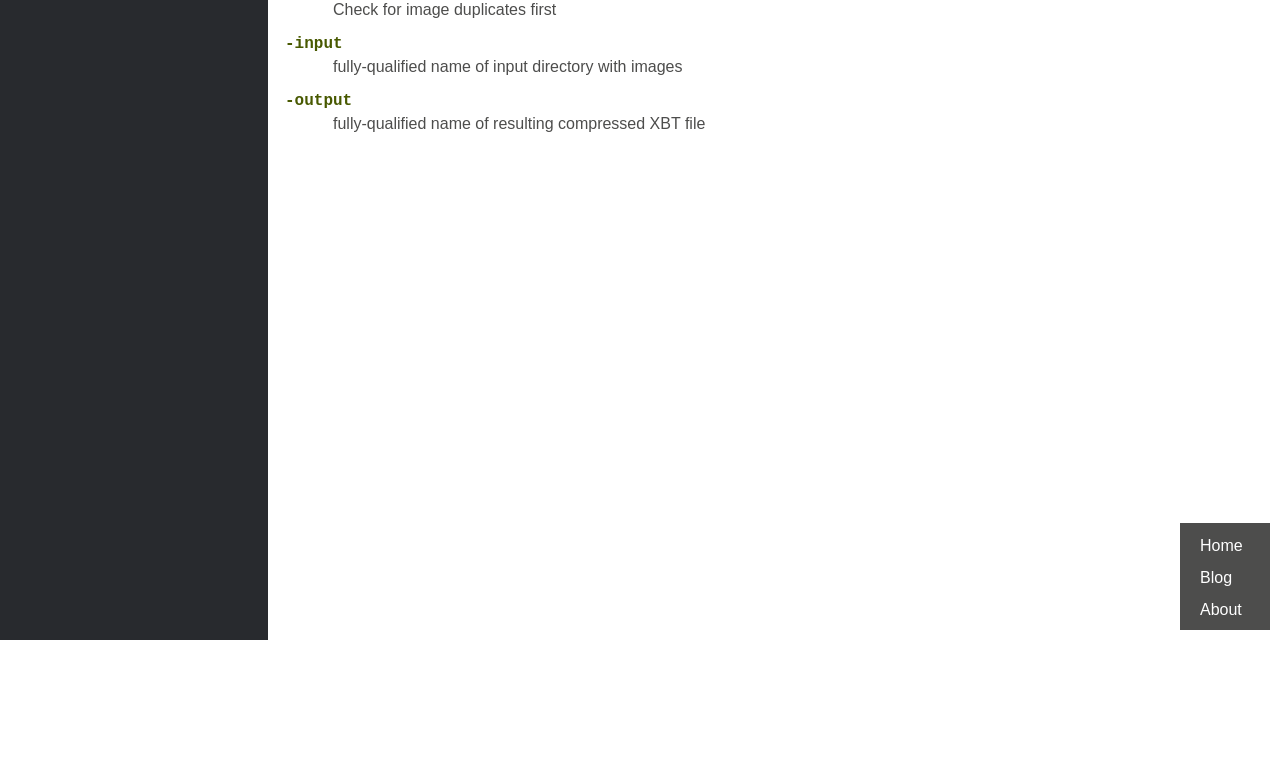Please locate the UI element described by "About" and provide its bounding box coordinates.

[0.938, 0.769, 0.97, 0.79]